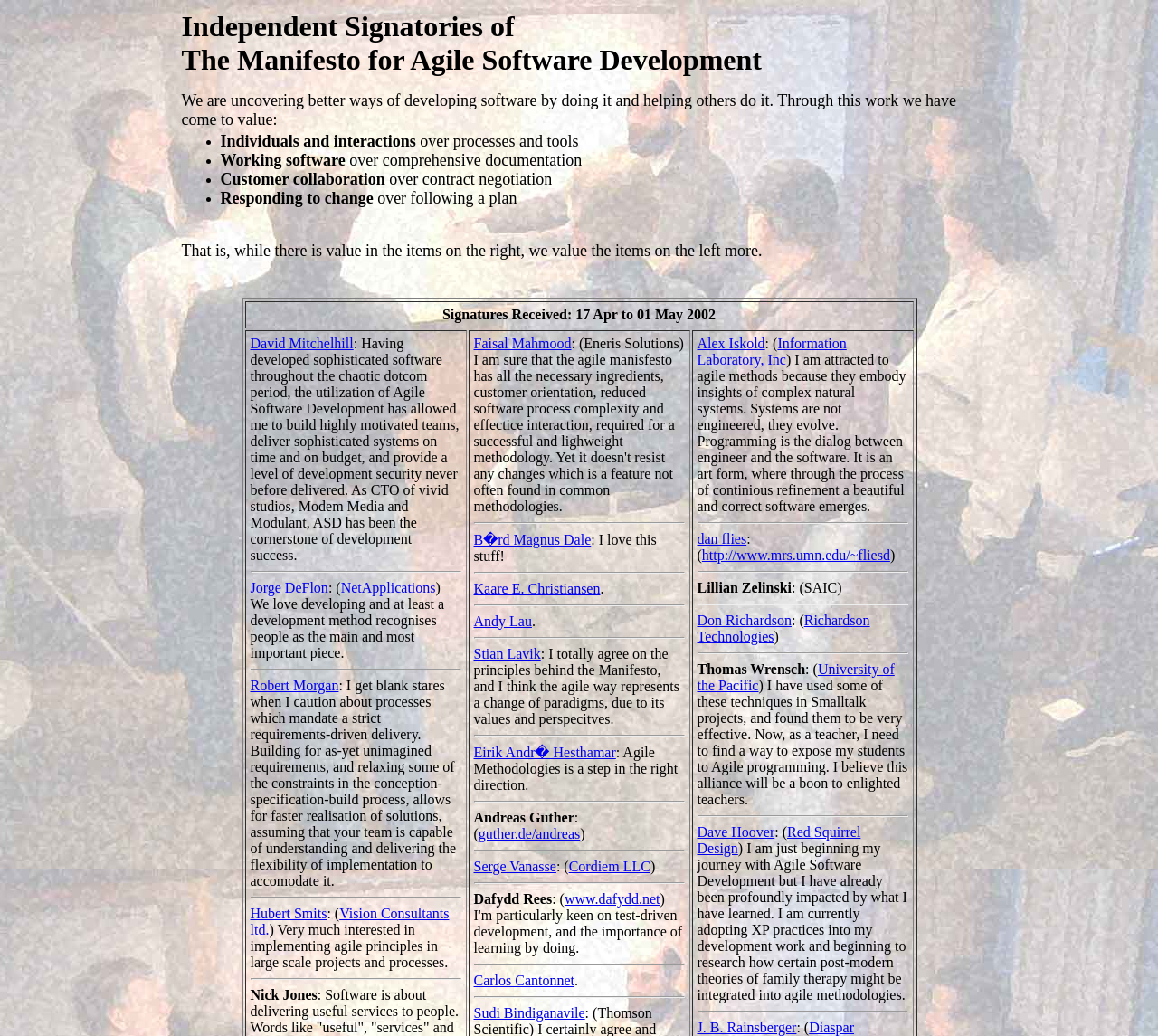Identify the bounding box coordinates of the section to be clicked to complete the task described by the following instruction: "Visit Carlos Cantonnet's webpage". The coordinates should be four float numbers between 0 and 1, formatted as [left, top, right, bottom].

[0.409, 0.939, 0.496, 0.954]